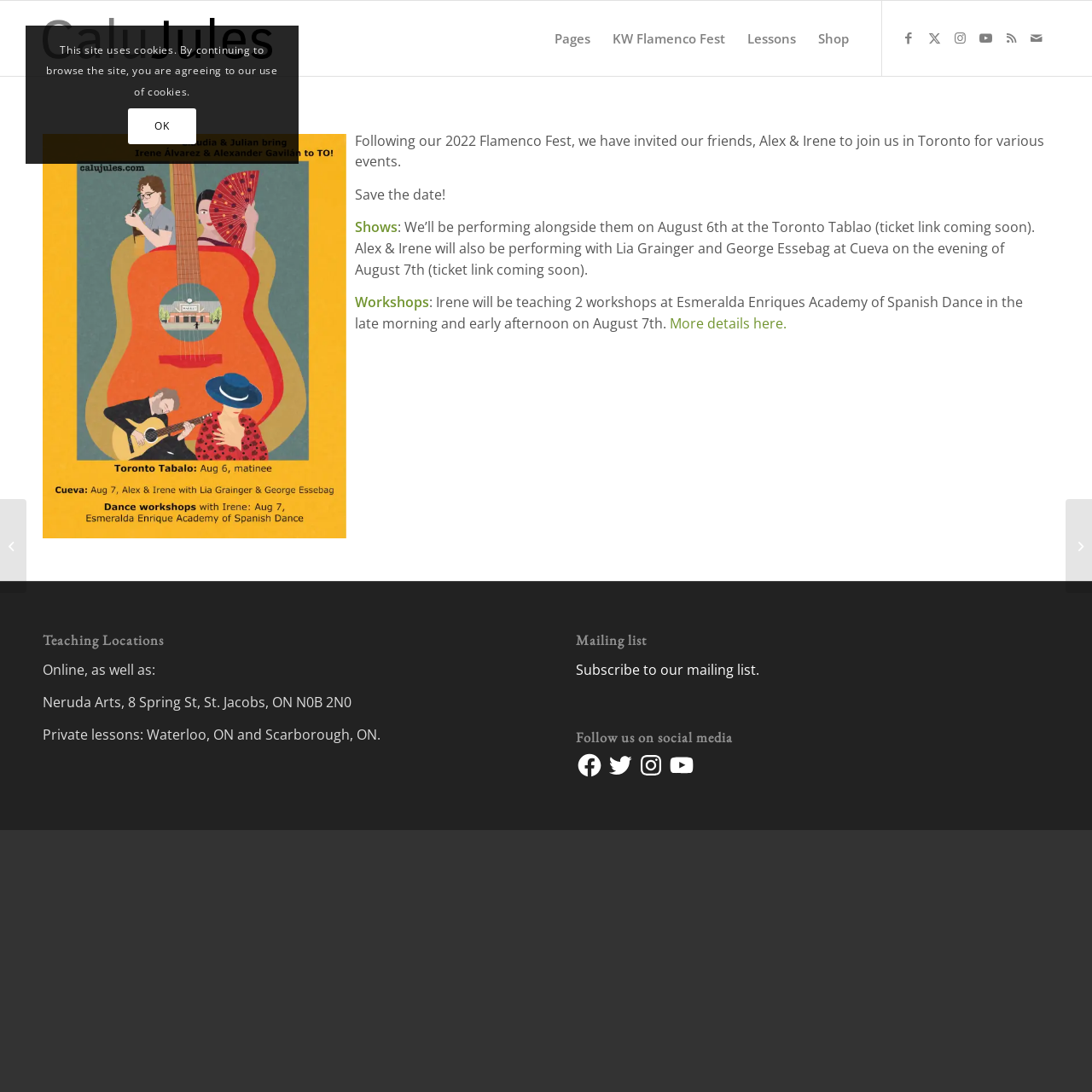What is the date of the show at the Toronto Tablao?
Answer the question with a single word or phrase derived from the image.

August 6th